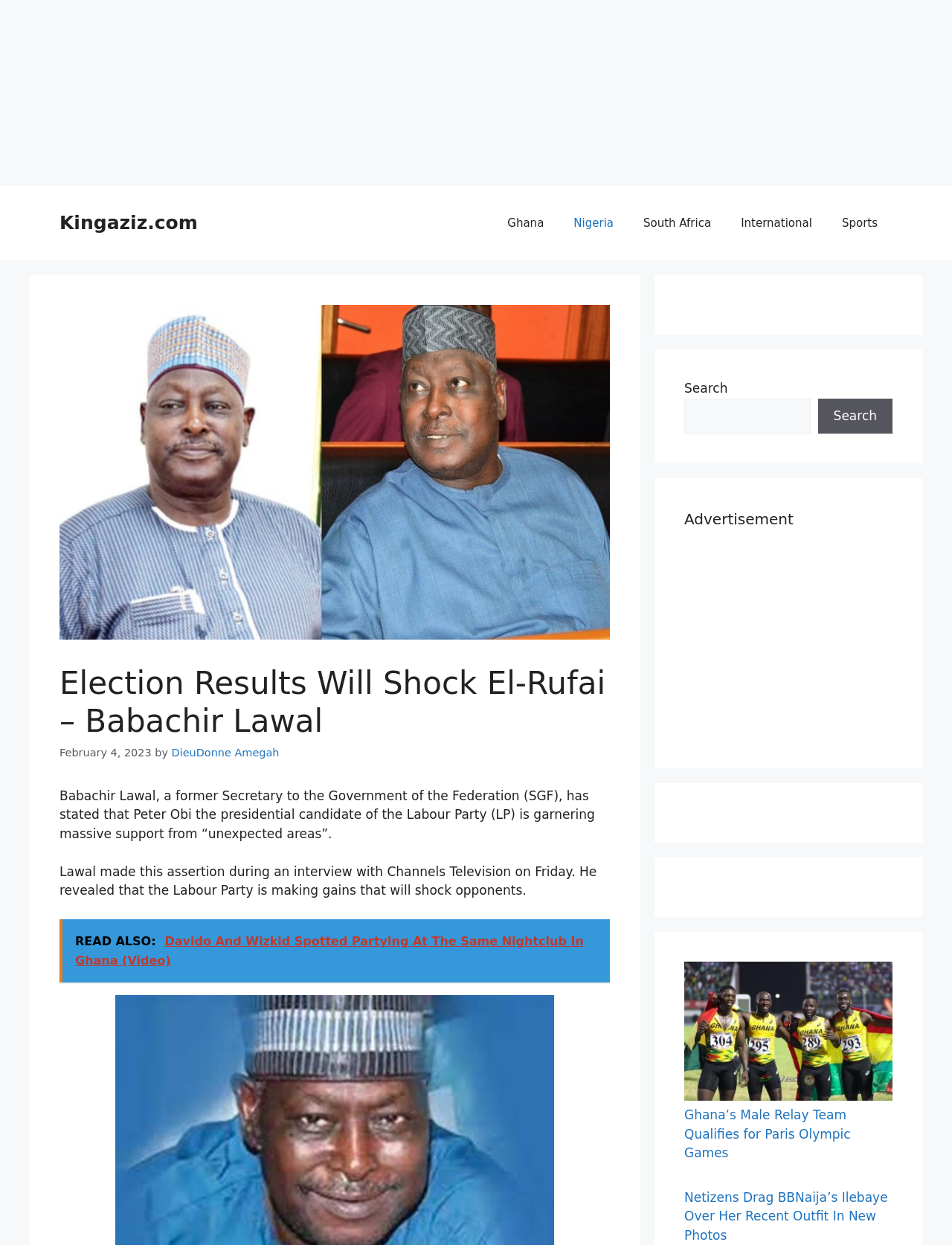Use a single word or phrase to answer the question:
What is the purpose of the search box?

To search the website